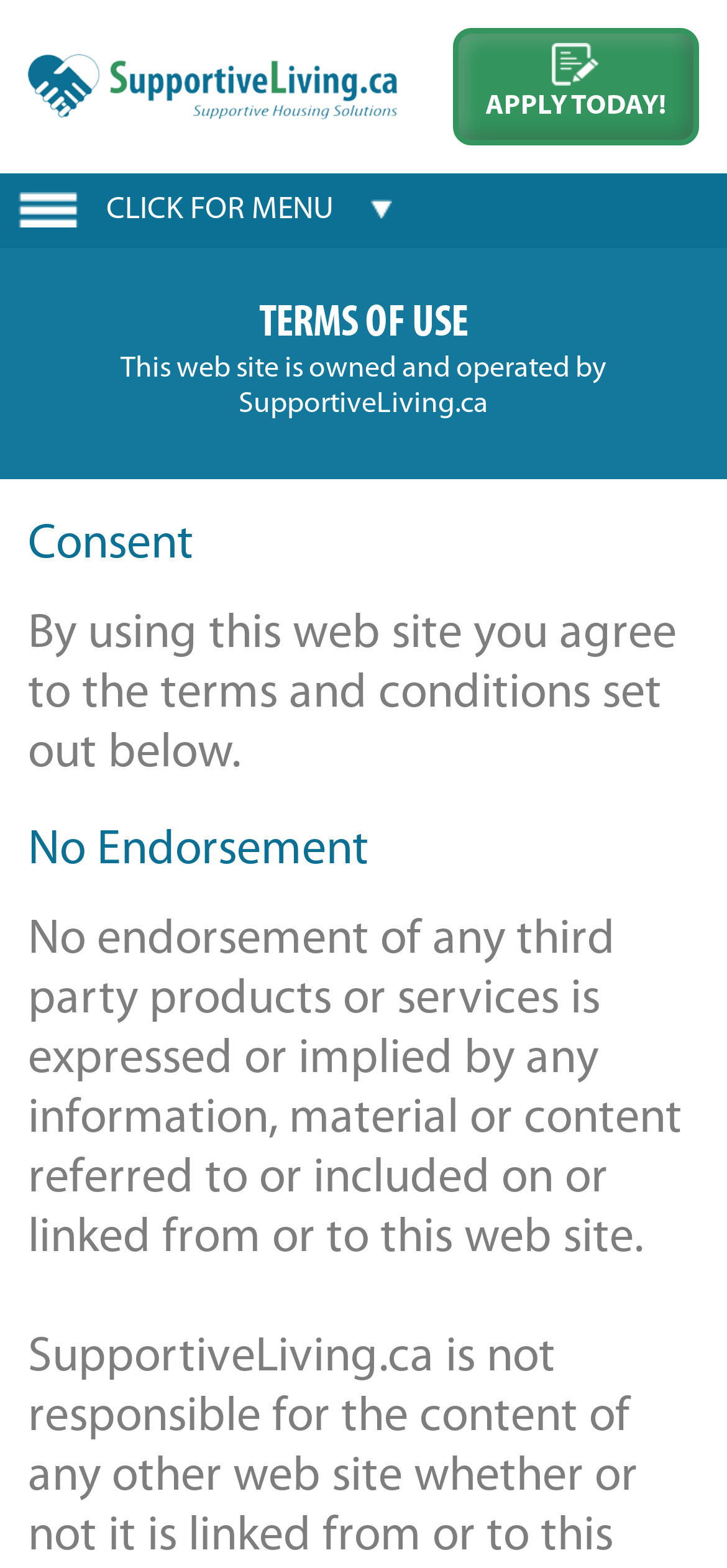What is the last main menu item?
Please use the visual content to give a single word or phrase answer.

CONTACT